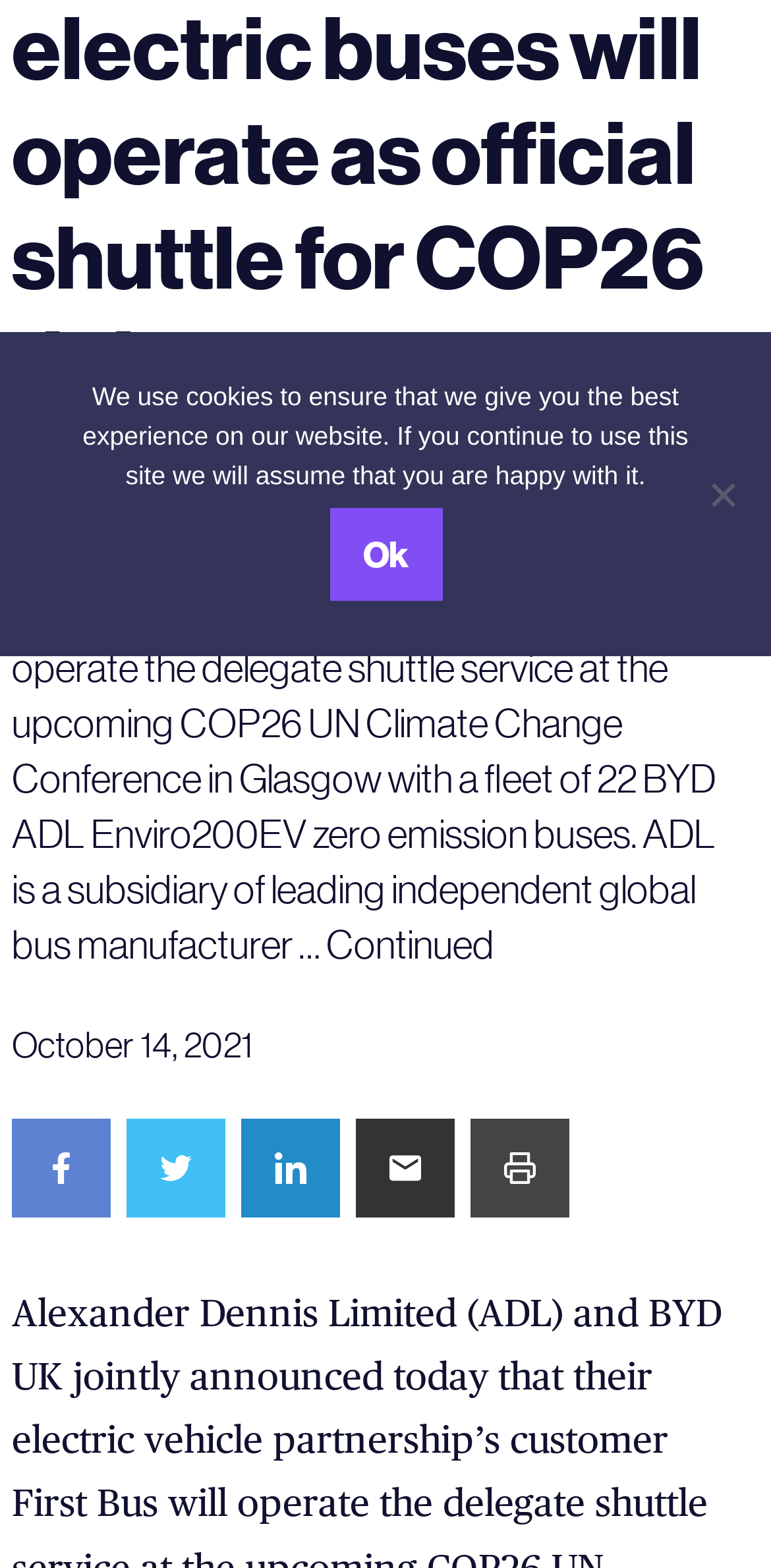Identify the bounding box for the described UI element: "Share via Email".

[0.462, 0.713, 0.59, 0.776]